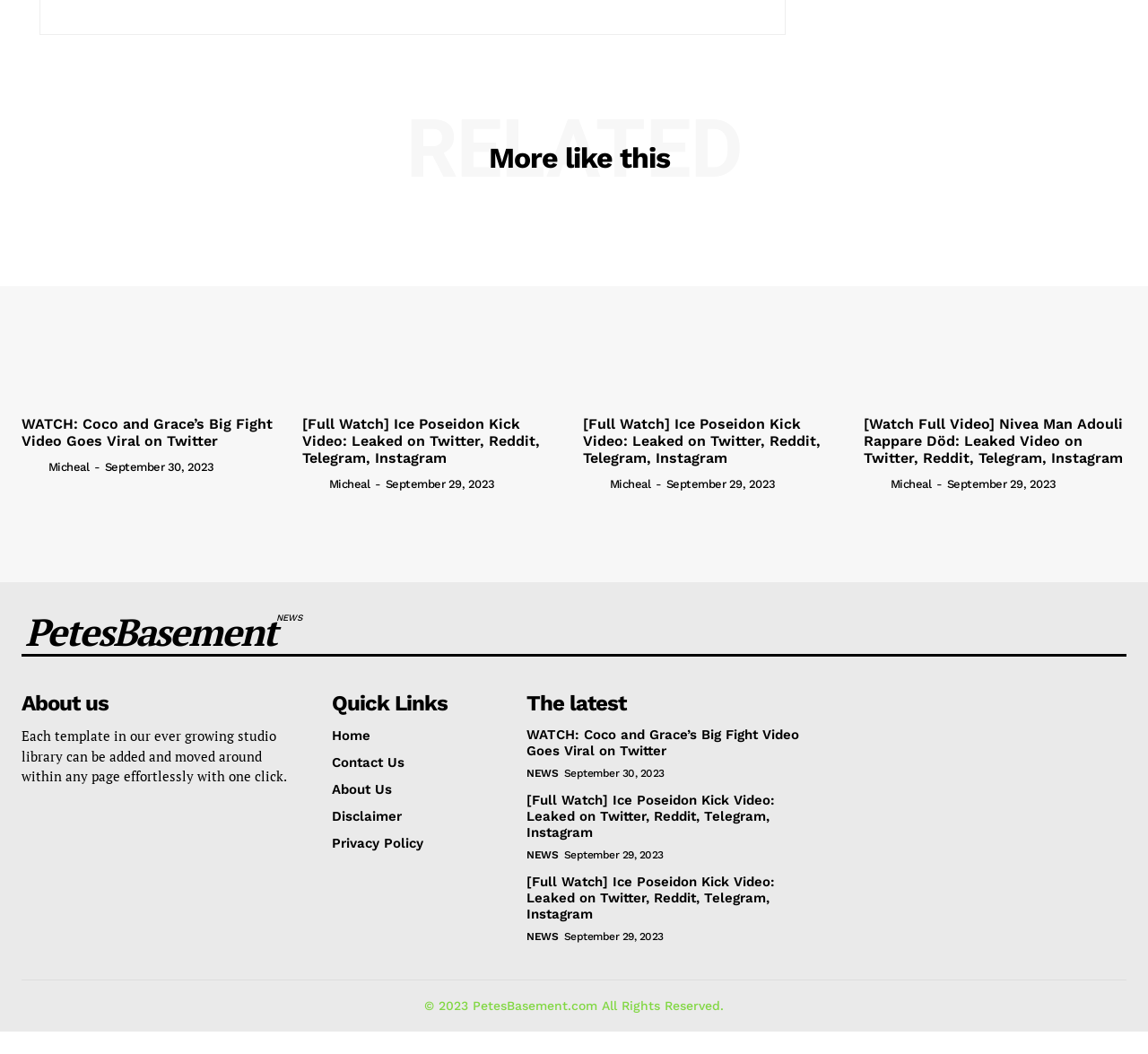Find the bounding box coordinates of the clickable area that will achieve the following instruction: "Visit the homepage".

None